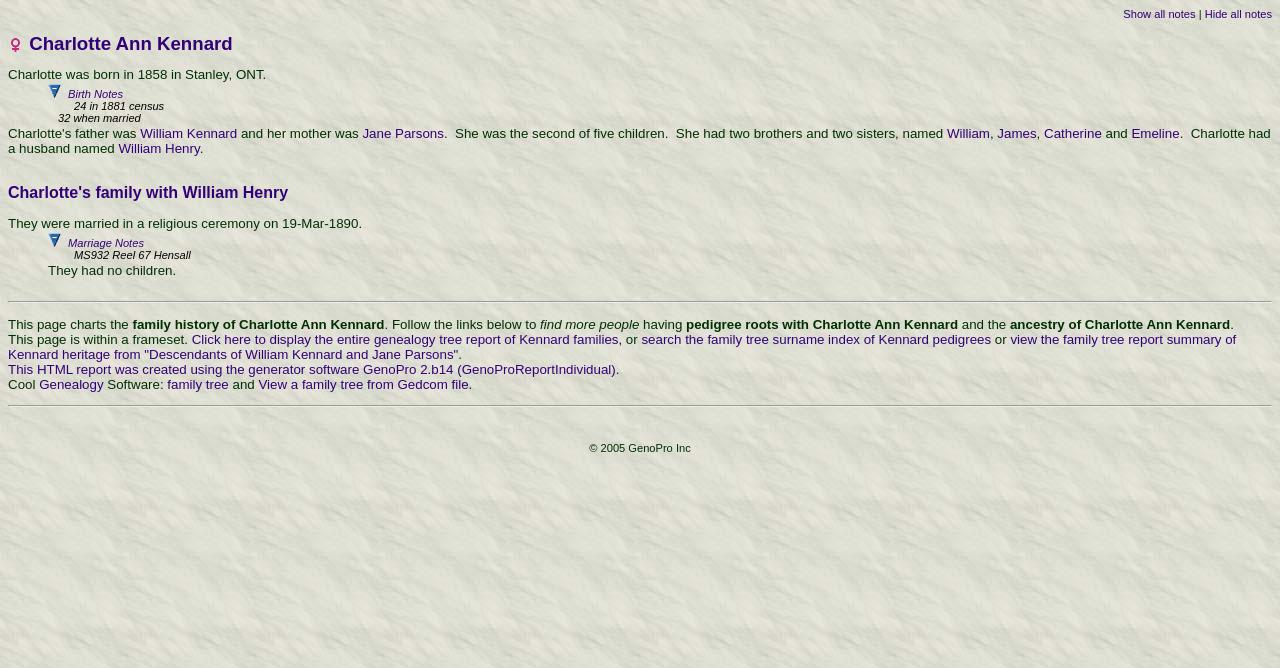Please locate the bounding box coordinates for the element that should be clicked to achieve the following instruction: "Show all notes". Ensure the coordinates are given as four float numbers between 0 and 1, i.e., [left, top, right, bottom].

[0.878, 0.012, 0.934, 0.03]